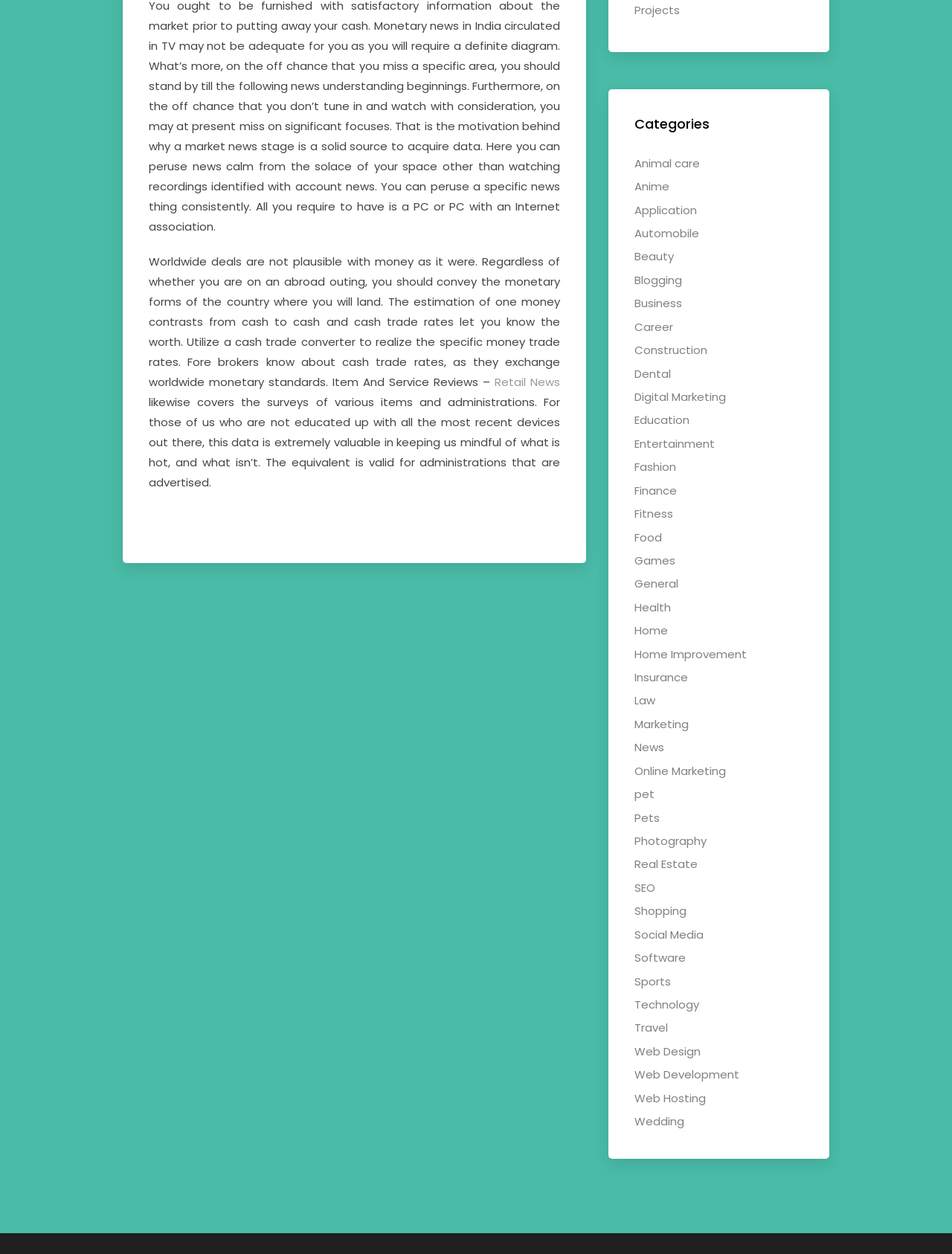What is the general theme of the categories listed?
Answer the question with a single word or phrase derived from the image.

Various products and services